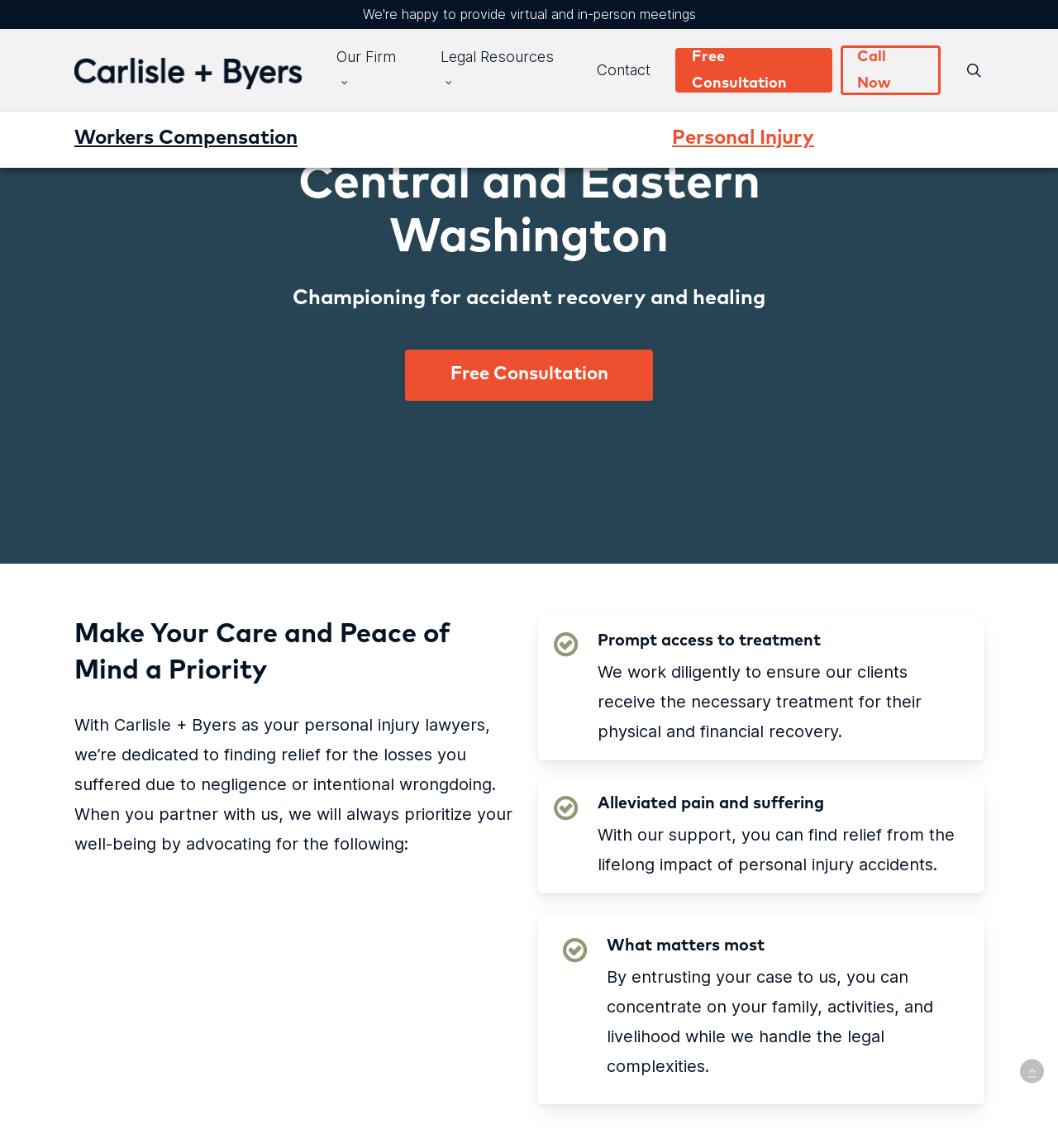Elaborate on the different components and information displayed on the webpage.

The webpage is about a personal injury law practice, Carlisle + Byers, with a focus on helping clients recover physically and financially. At the top left of the page, there is a logo and a link to the law firm's name, Carlisle + Byers. 

Below the logo, there are several links to different sections of the website, including "Our Firm", "Legal Resources", "Contact", "Free Consultation", and "Call Now", which are aligned horizontally across the top of the page. 

On the left side of the page, there are two links, "Workers Compensation" and "Personal Injury", which are stacked vertically. The "Personal Injury" link is followed by a heading that reads "Personal Injury Lawyers in Central and Eastern Washington" and a subheading that says "Championing for accident recovery and healing". 

Below these headings, there is a link to "Free Consultation" and a heading that reads "Make Your Care and Peace of Mind a Priority". 

The main content of the page is divided into three sections, each with a heading and a paragraph of text. The first section is about "Prompt access to treatment", the second is about "Alleviated pain and suffering", and the third is about "What matters most". Each section describes how the law firm can help clients achieve these goals. 

At the very bottom of the page, there is a link to "Back to top", which allows users to quickly return to the top of the page.